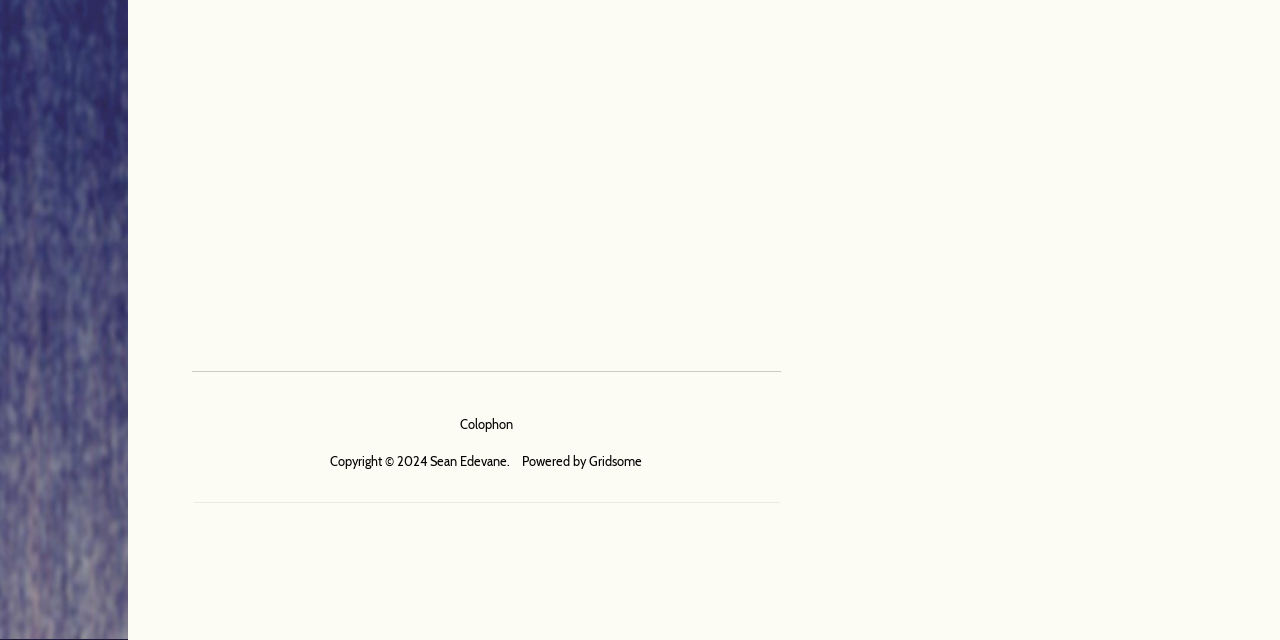Predict the bounding box of the UI element that fits this description: "Contact Us".

None